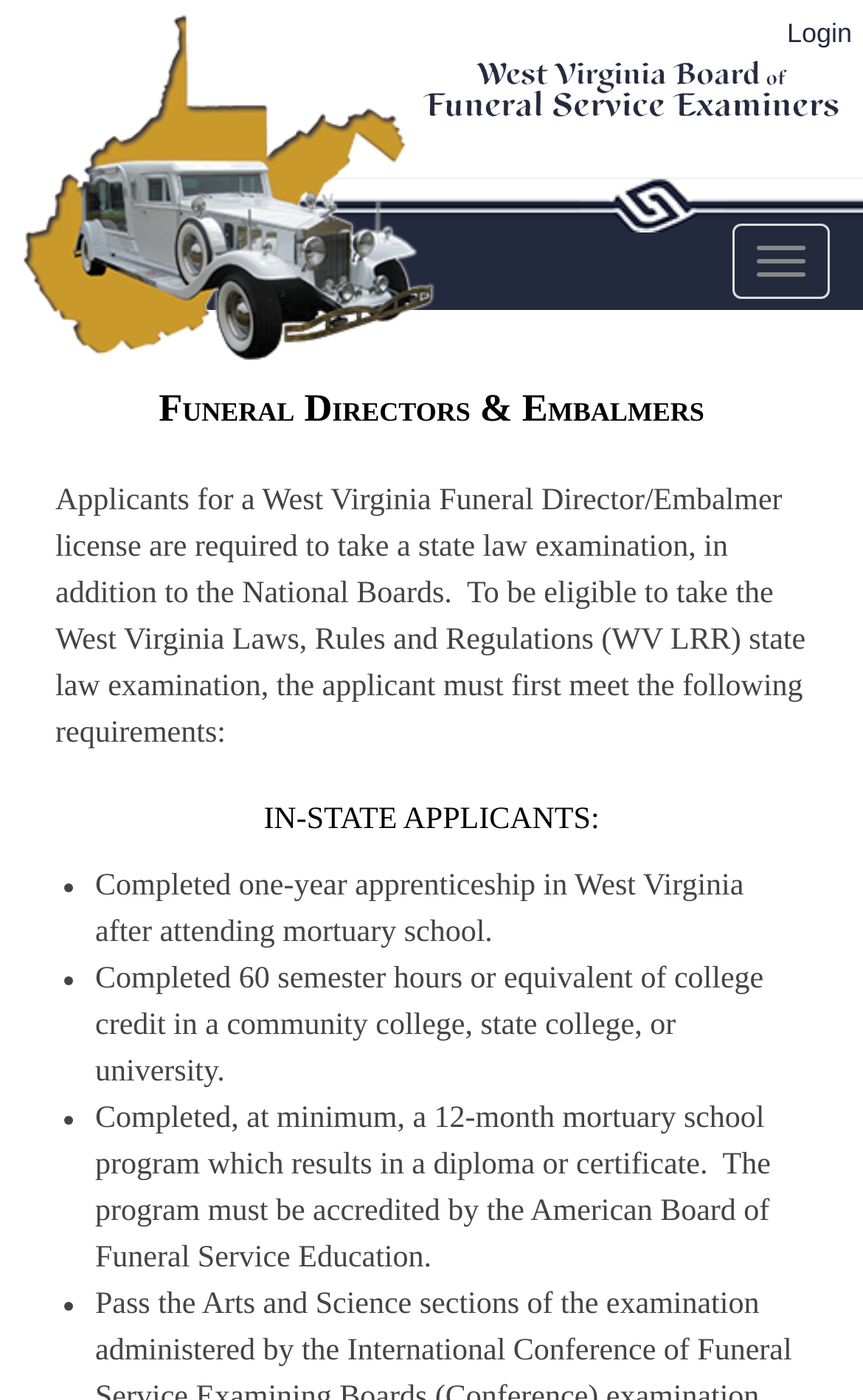Please examine the image and answer the question with a detailed explanation:
How many requirements are listed for in-state applicants?

The webpage lists three requirements for in-state applicants, which are marked with bullet points. These requirements are: completing one-year apprenticeship in West Virginia after attending mortuary school, completing 60 semester hours or equivalent of college credit, and completing a 12-month mortuary school program accredited by the American Board of Funeral Service Education.